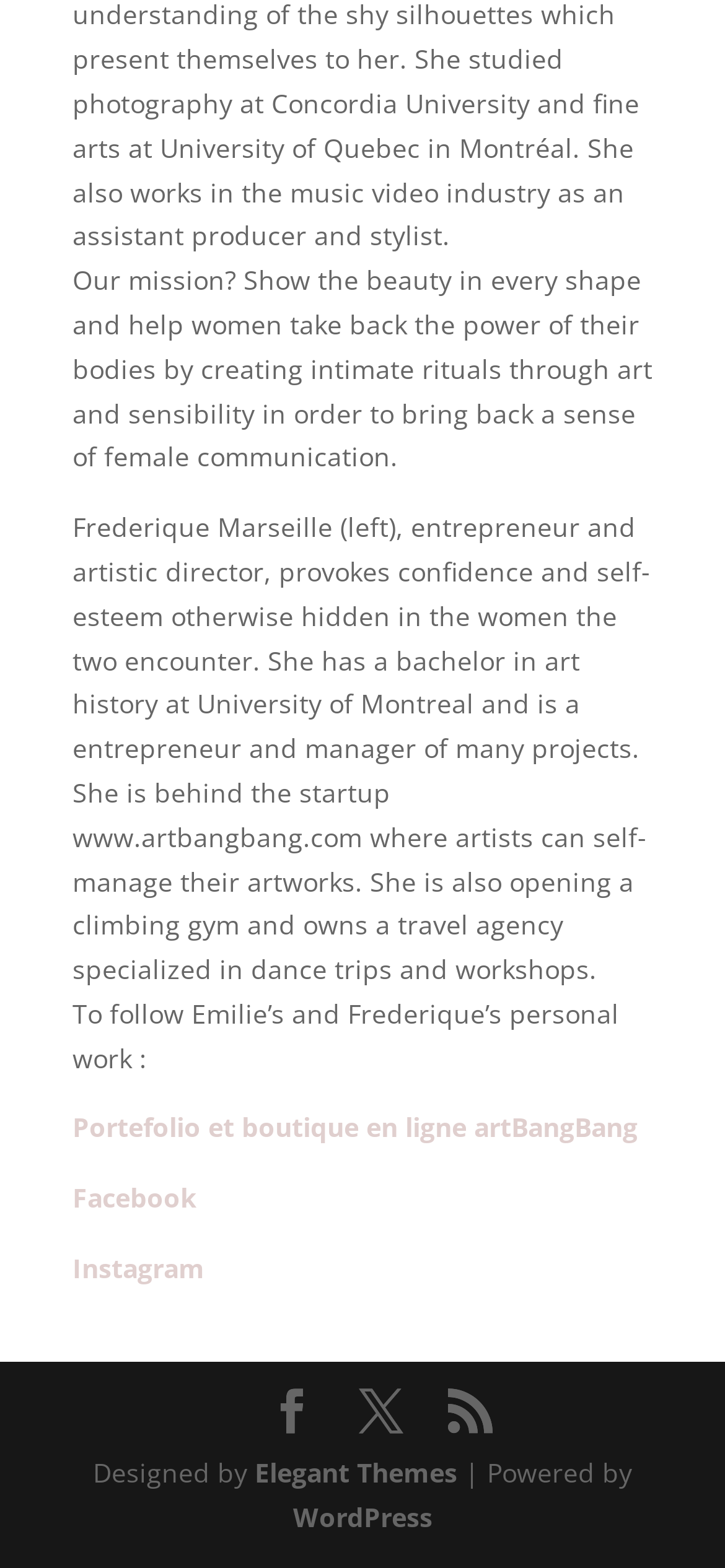How many social media links are provided?
Using the picture, provide a one-word or short phrase answer.

3